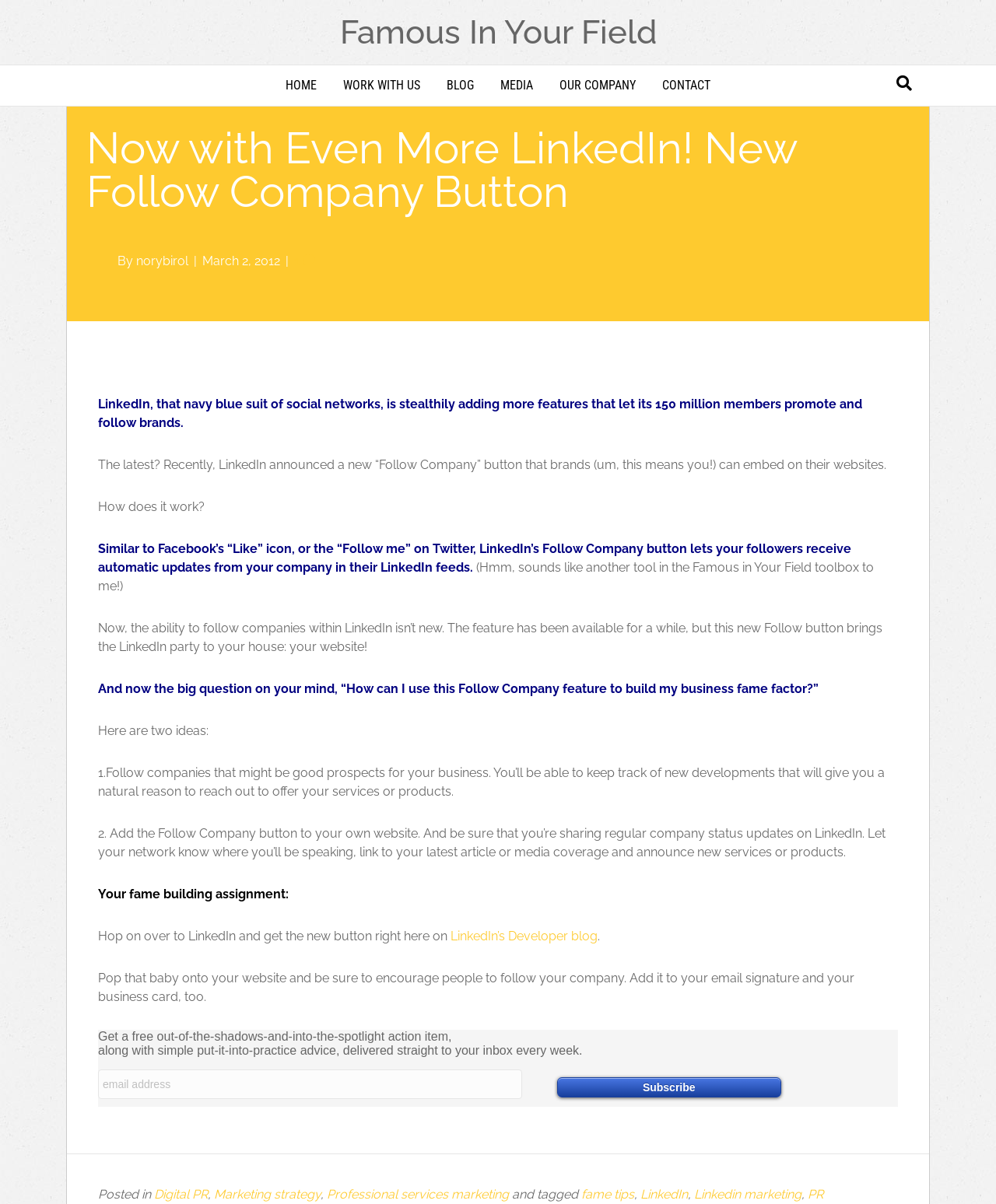Determine the bounding box coordinates of the region I should click to achieve the following instruction: "Read the article by norybirol". Ensure the bounding box coordinates are four float numbers between 0 and 1, i.e., [left, top, right, bottom].

[0.137, 0.211, 0.189, 0.223]